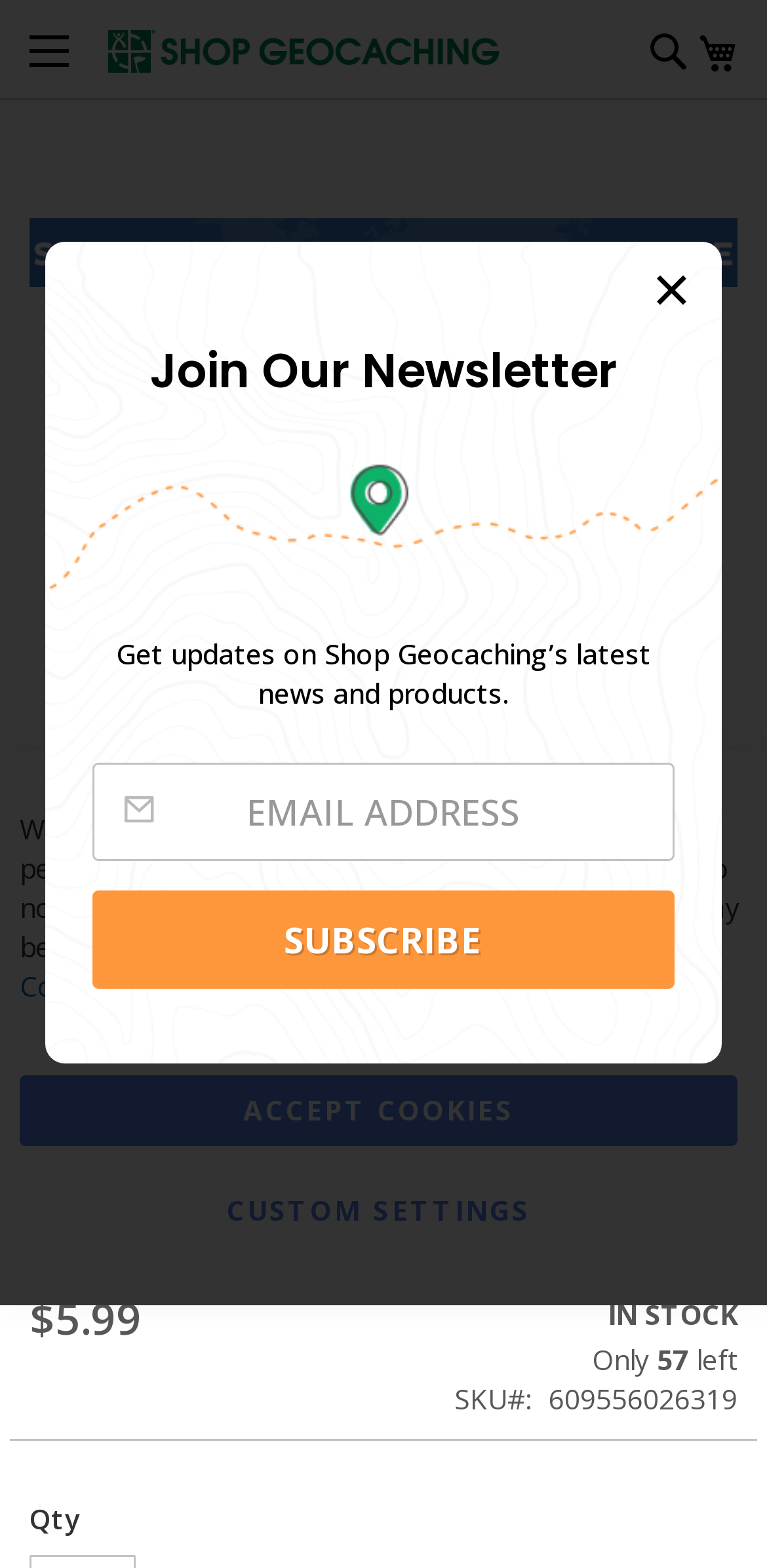Find the headline of the webpage and generate its text content.

Dome Nut Devious Cache Container